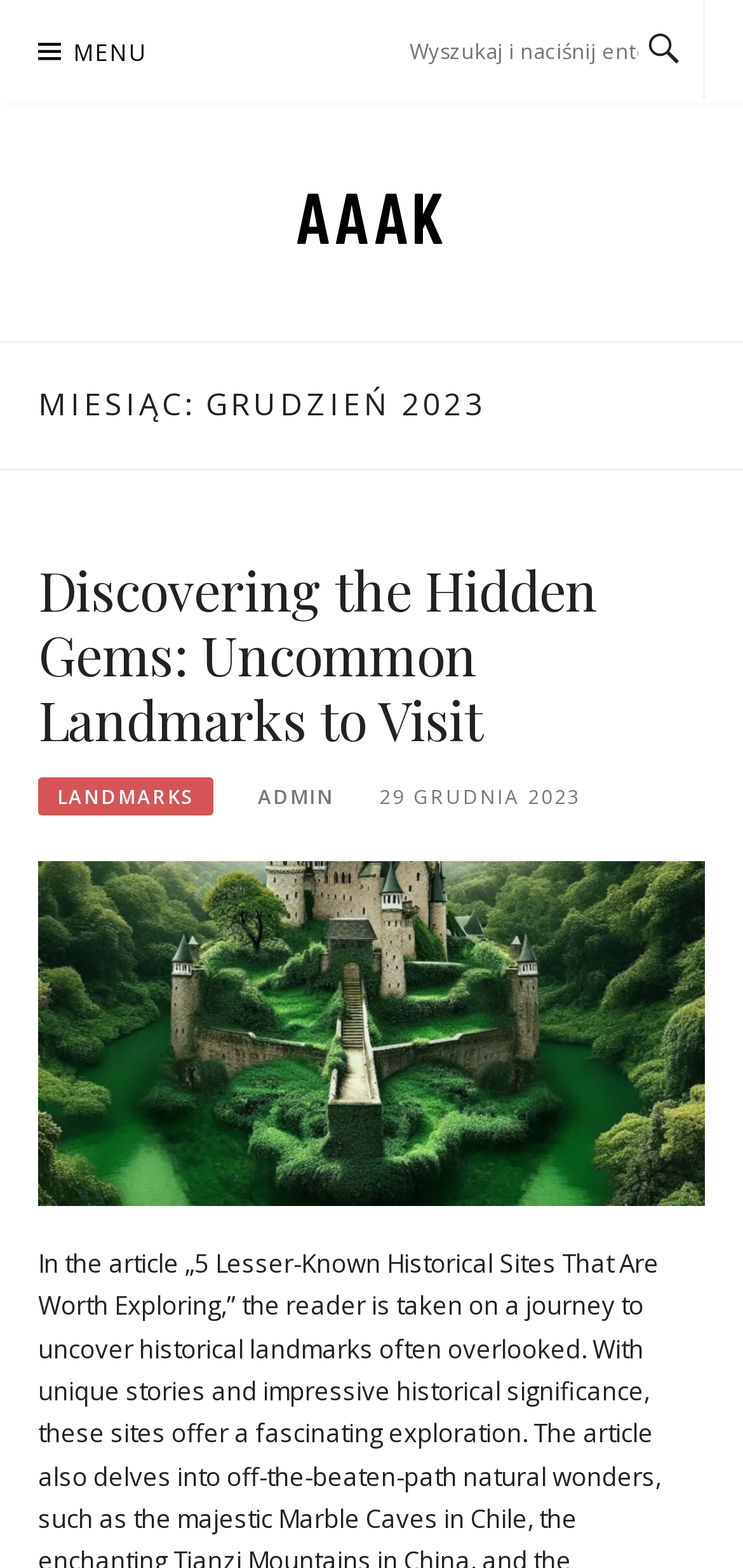Provide the bounding box coordinates of the HTML element this sentence describes: "Privacy Policy". The bounding box coordinates consist of four float numbers between 0 and 1, i.e., [left, top, right, bottom].

None